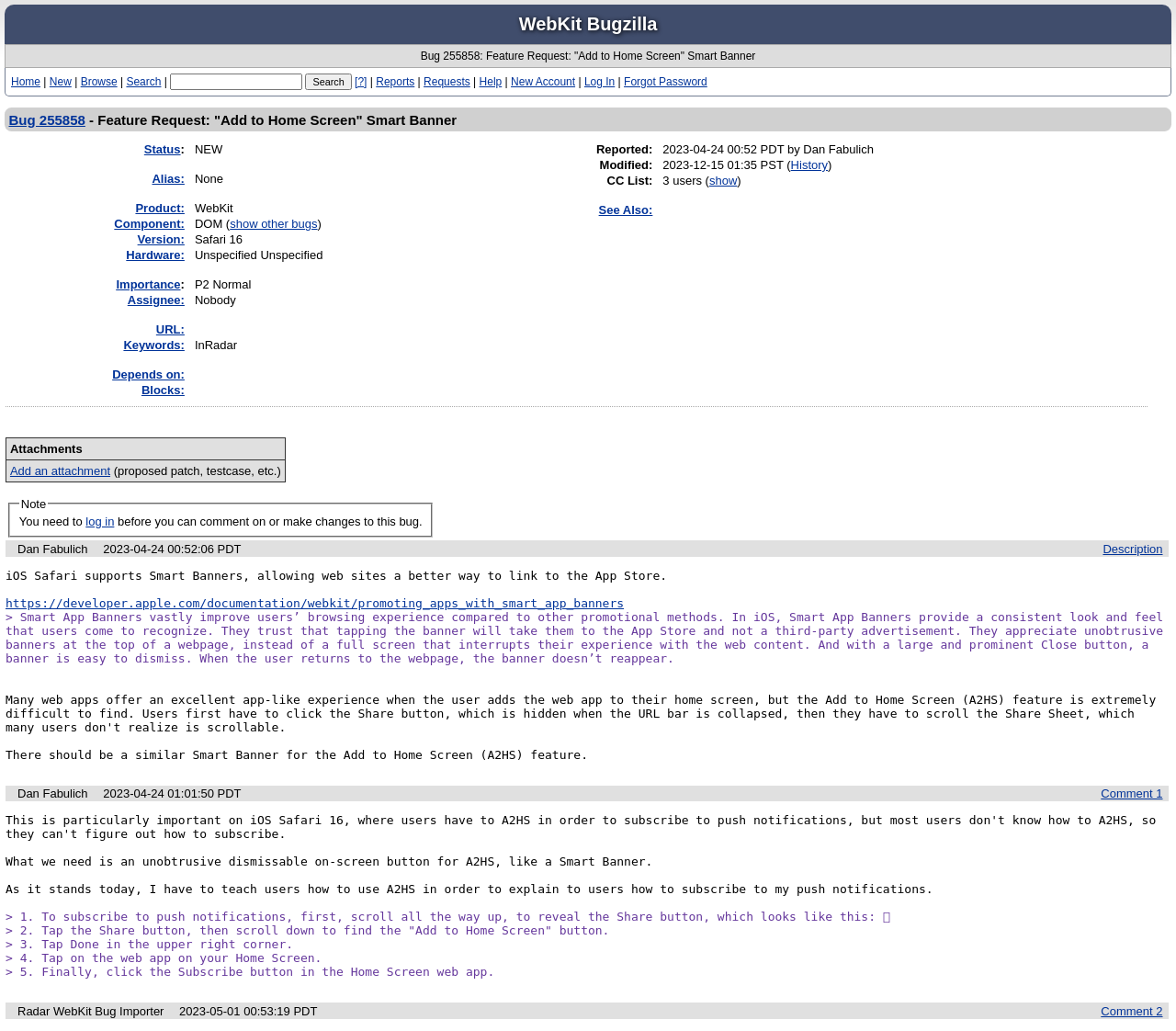Locate the bounding box coordinates of the element that needs to be clicked to carry out the instruction: "Log in to the system". The coordinates should be given as four float numbers ranging from 0 to 1, i.e., [left, top, right, bottom].

[0.497, 0.073, 0.523, 0.086]